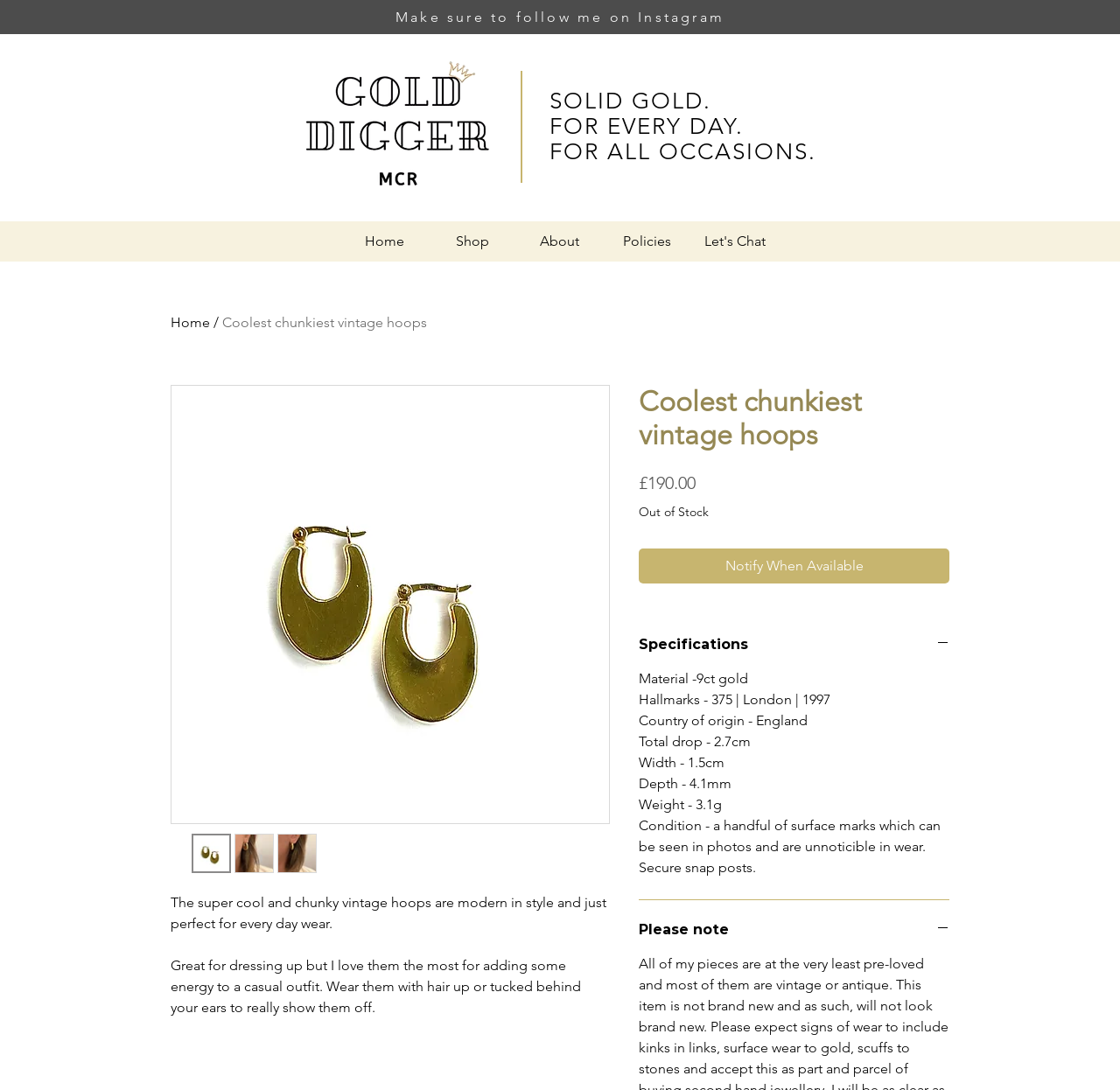Using the information in the image, give a detailed answer to the following question: What is the material of the coolest chunkiest vintage hoops?

The material of the coolest chunkiest vintage hoops can be found in the specifications section, where it is listed as 9ct gold.